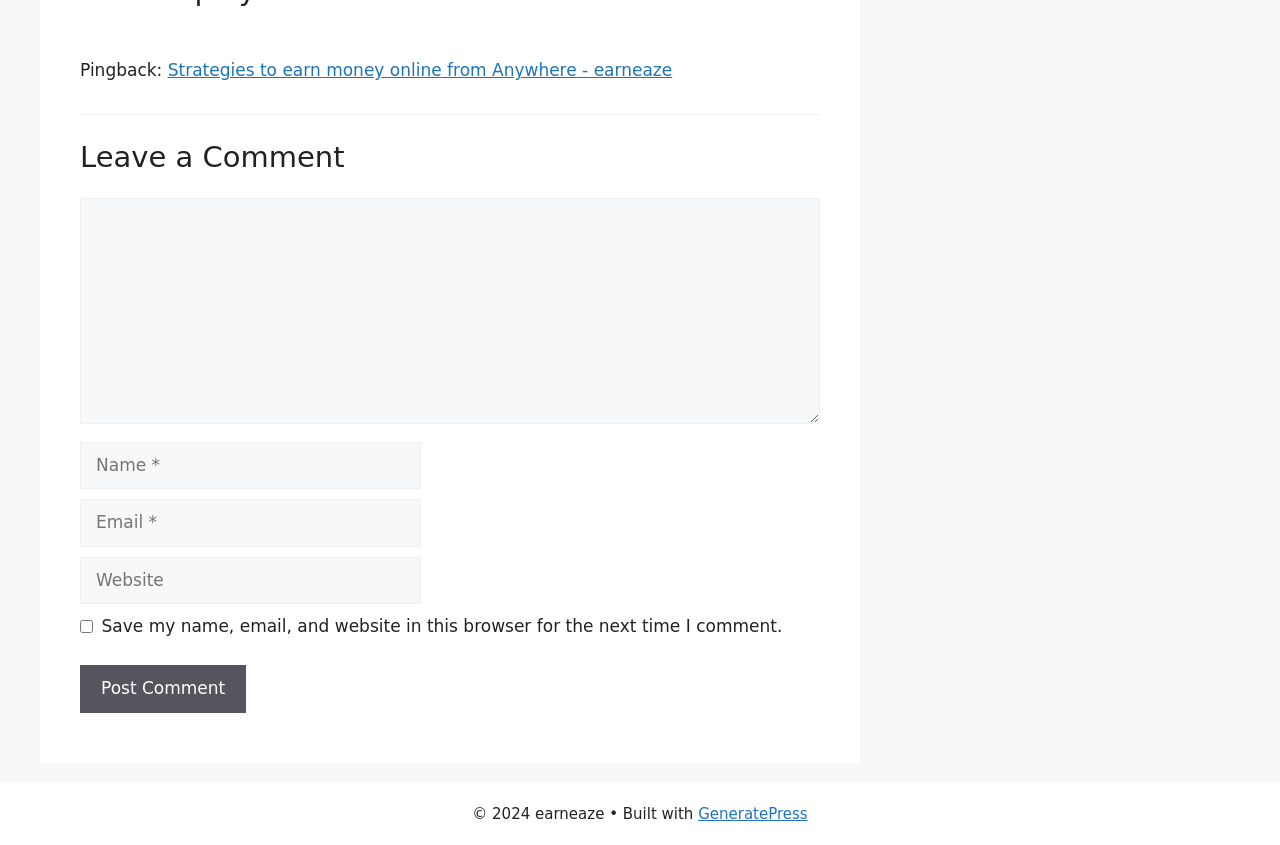Extract the bounding box coordinates of the UI element described: "GeneratePress". Provide the coordinates in the format [left, top, right, bottom] with values ranging from 0 to 1.

[0.545, 0.952, 0.631, 0.973]